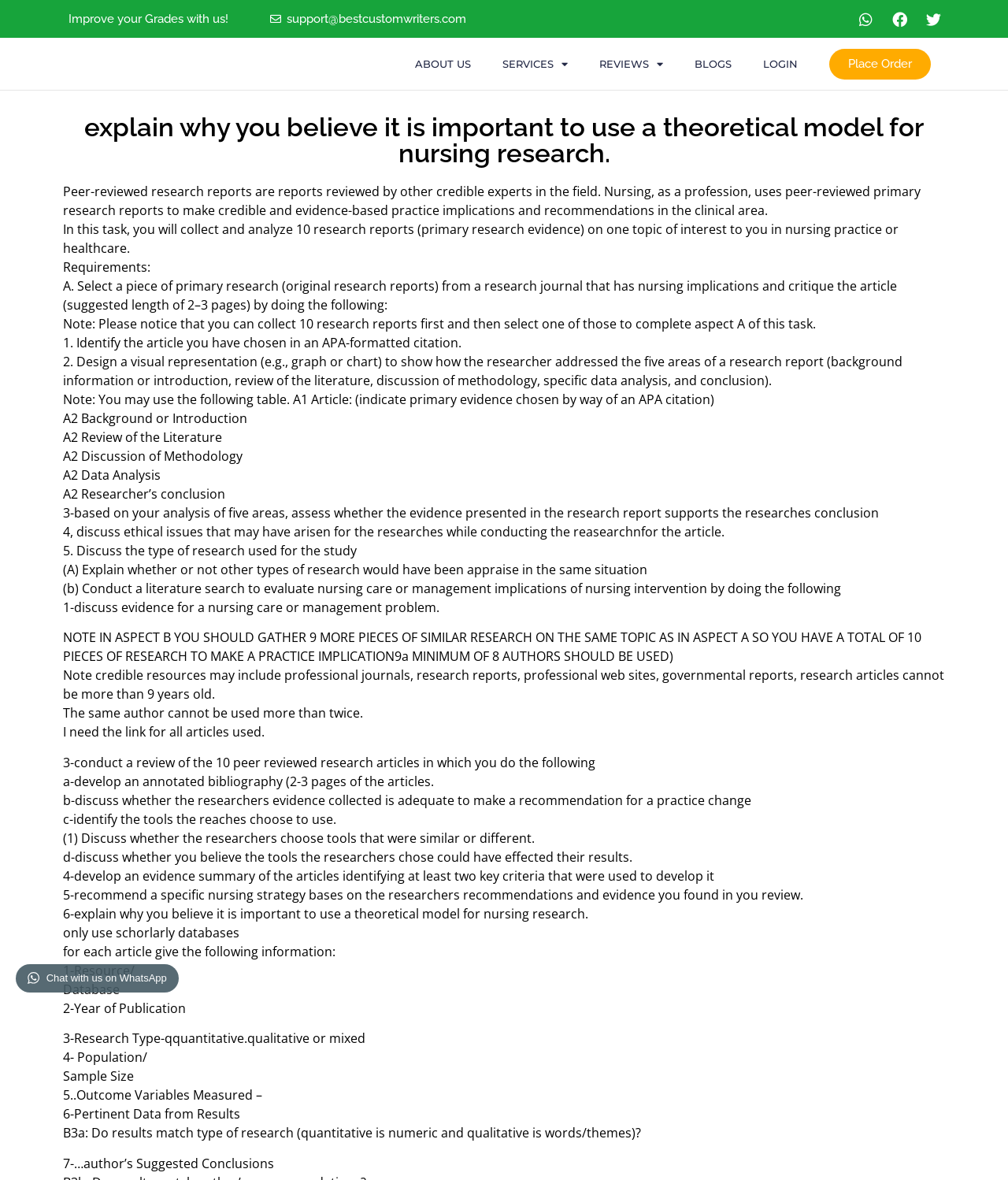What is the topic of the research report?
Can you provide a detailed and comprehensive answer to the question?

The topic of the research report can be found in the StaticText element with the text 'In this task, you will collect and analyze 10 research reports (primary research evidence) on one topic of interest to you in nursing practice or healthcare.'.